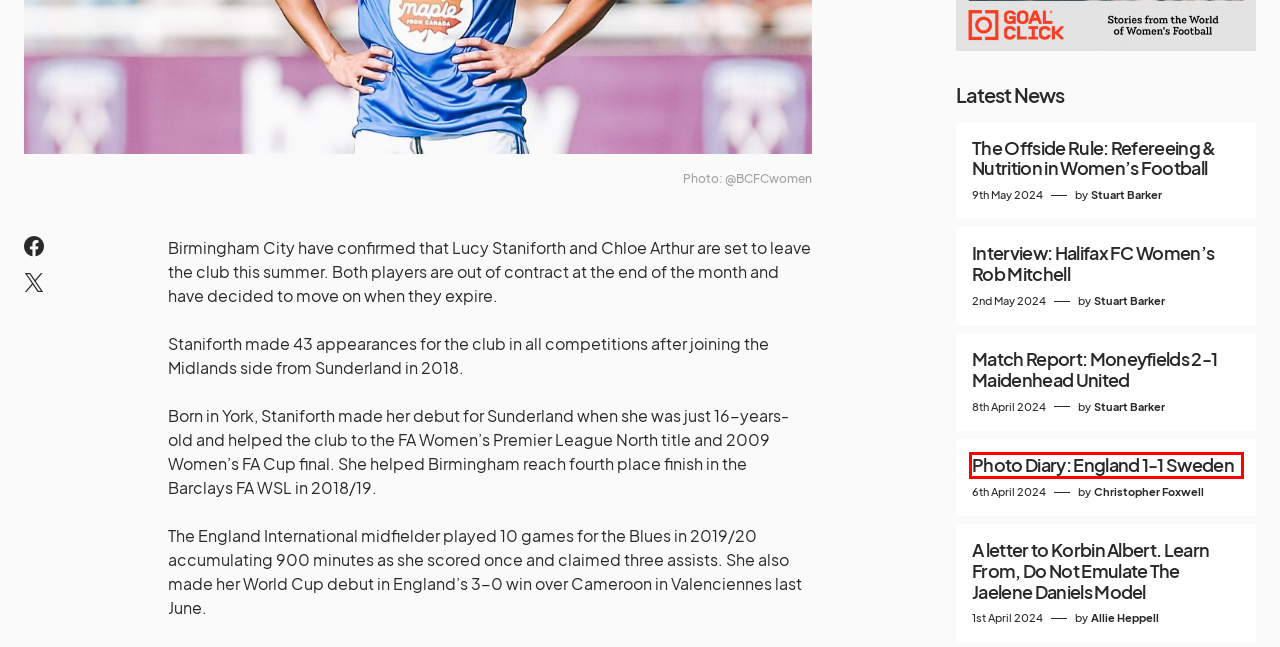Given a screenshot of a webpage featuring a red bounding box, identify the best matching webpage description for the new page after the element within the red box is clicked. Here are the options:
A. Stuart Barker – Since 71
B. Interview: Halifax FC Women’s Rob Mitchell – Since 71
C. The Offside Rule: Refereeing & Nutrition in Women’s Football – Since 71
D. Photo Diary: England 1-1 Sweden – Since 71
E. A letter to Korbin Albert. Learn From, Do Not Emulate The Jaelene Daniels Model – Since 71
F. Allie Heppell – Since 71
G. Christopher Foxwell – Since 71
H. Match Report: Moneyfields 2-1 Maidenhead United – Since 71

D